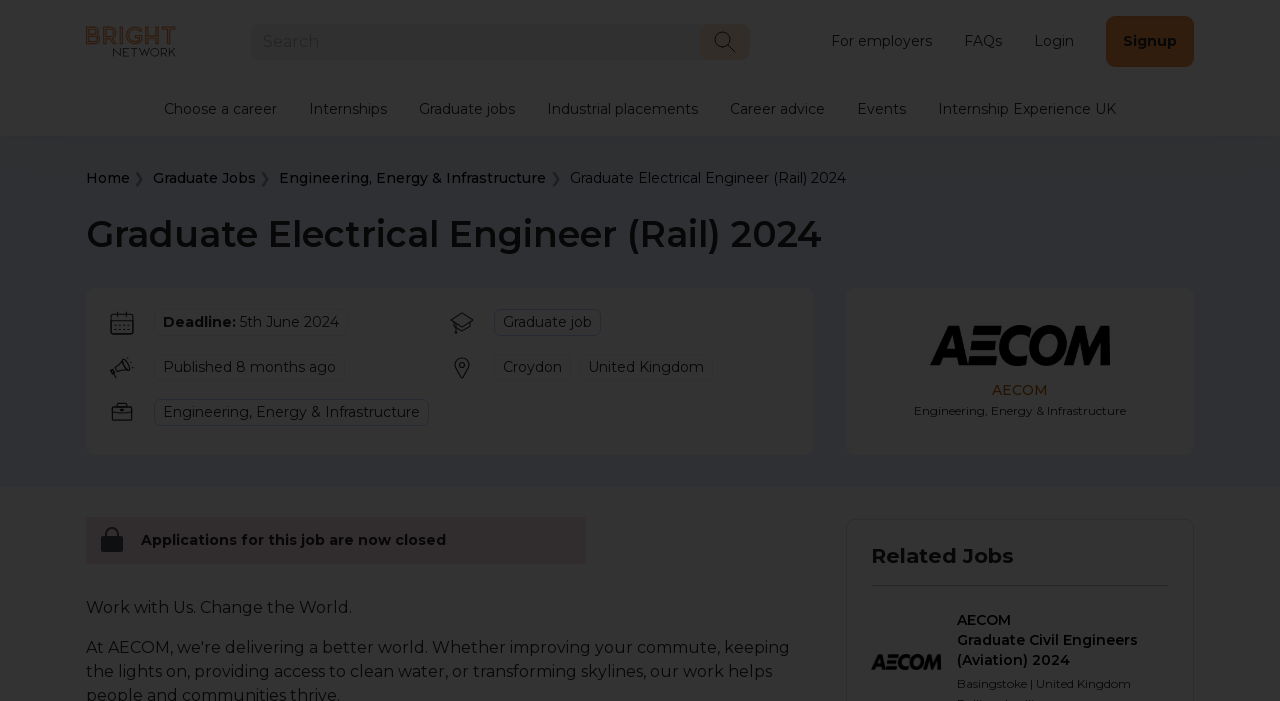Observe the image and answer the following question in detail: What is the status of the job application?

I found the status of the job application by looking at the section that says 'Applications for this job are now closed', which indicates that the job application is closed.